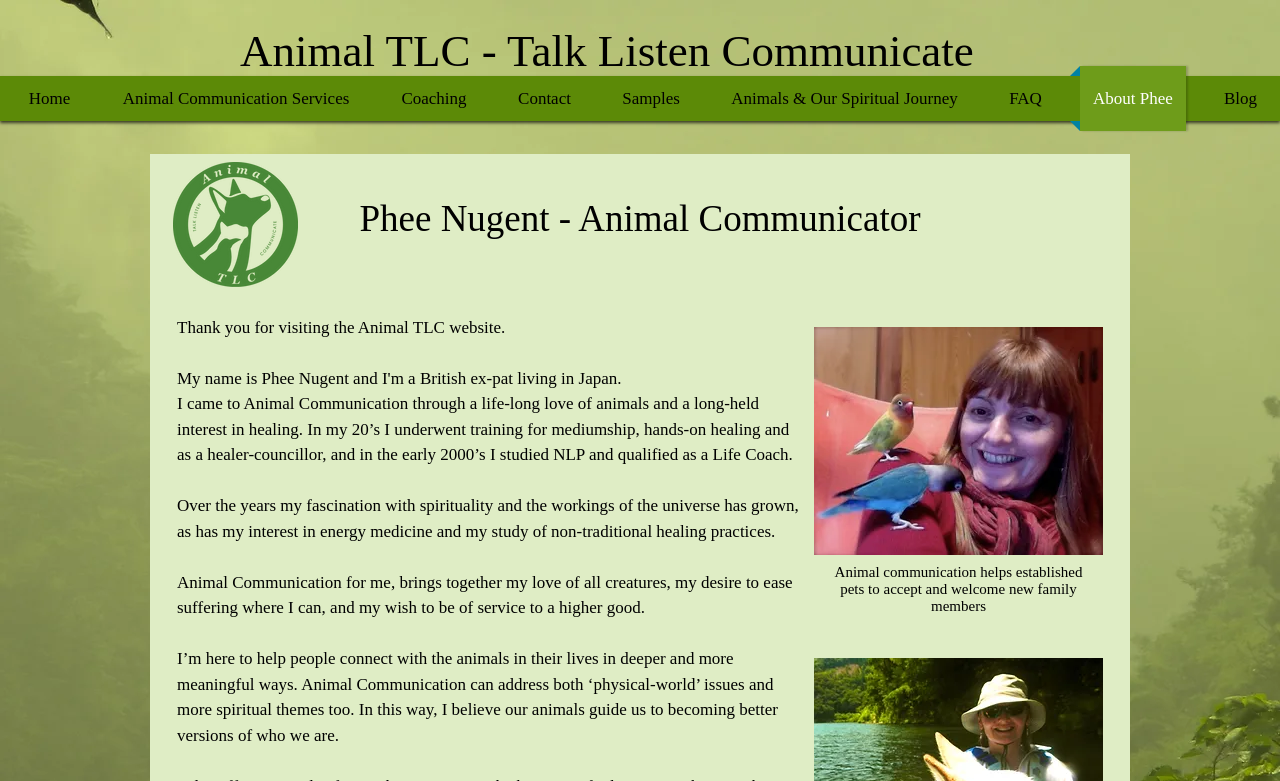What is the title of the website?
Based on the image, provide a one-word or brief-phrase response.

Animal TLC